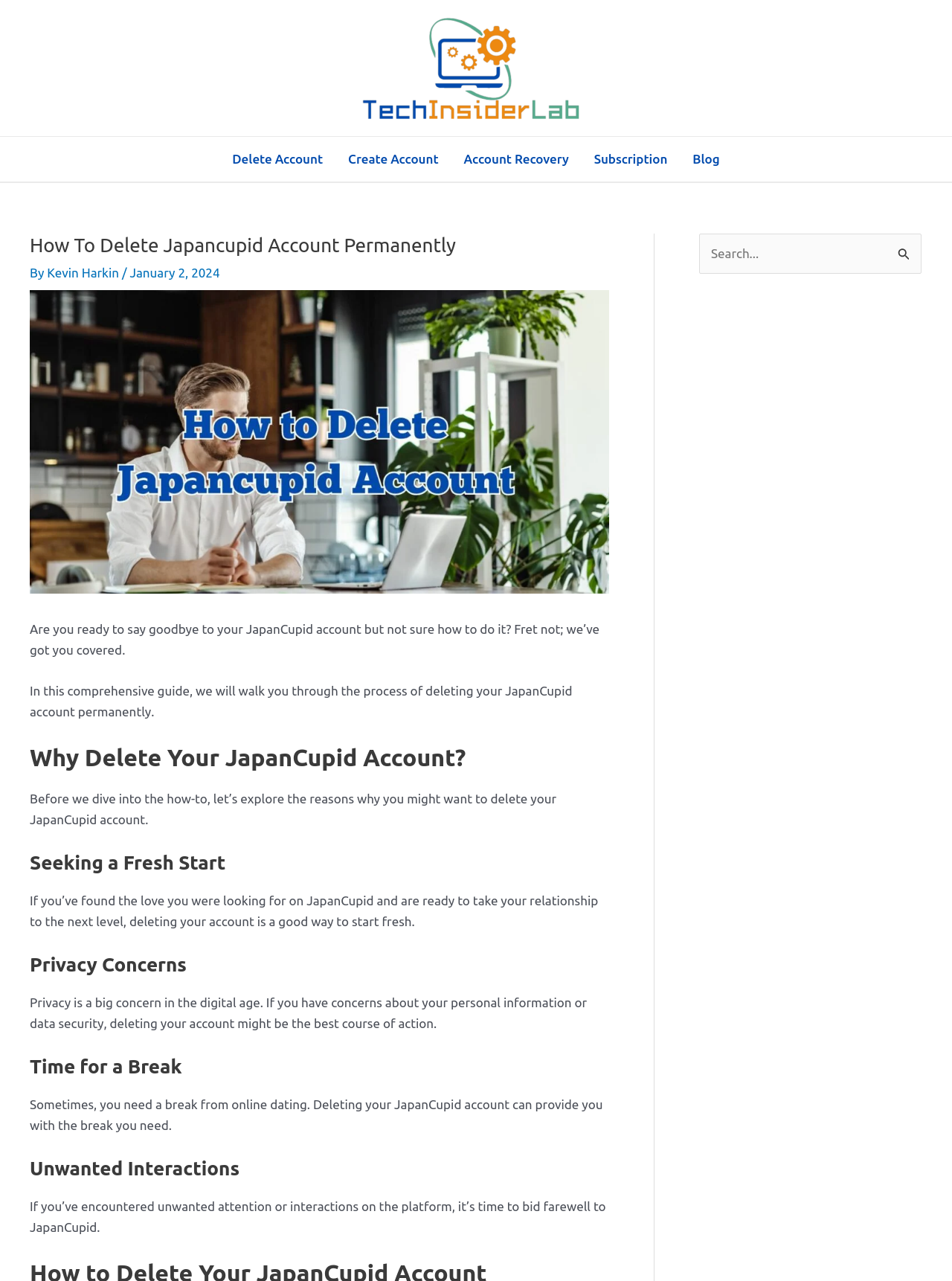Determine the bounding box coordinates in the format (top-left x, top-left y, bottom-right x, bottom-right y). Ensure all values are floating point numbers between 0 and 1. Identify the bounding box of the UI element described by: Account Recovery

[0.474, 0.107, 0.611, 0.142]